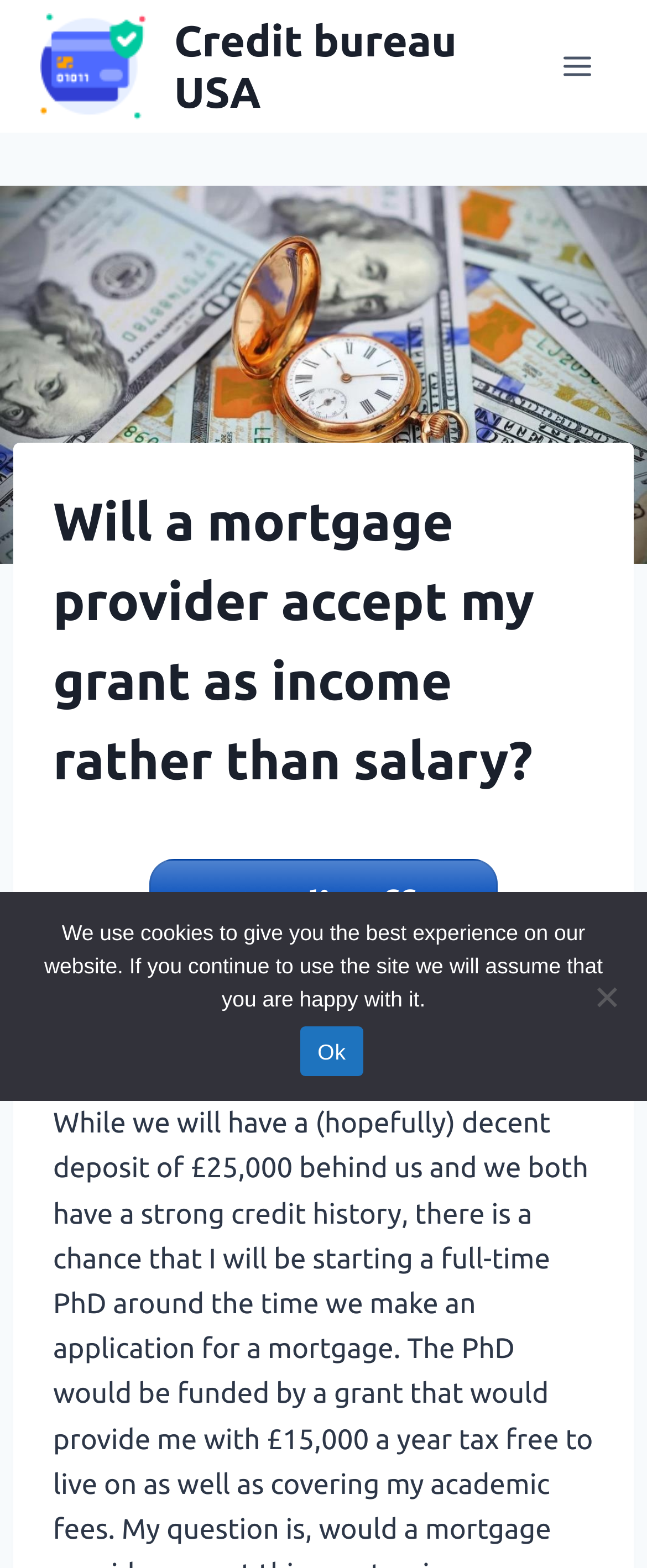Please find and generate the text of the main header of the webpage.

Will a mortgage provider accept my grant as income rather than salary?